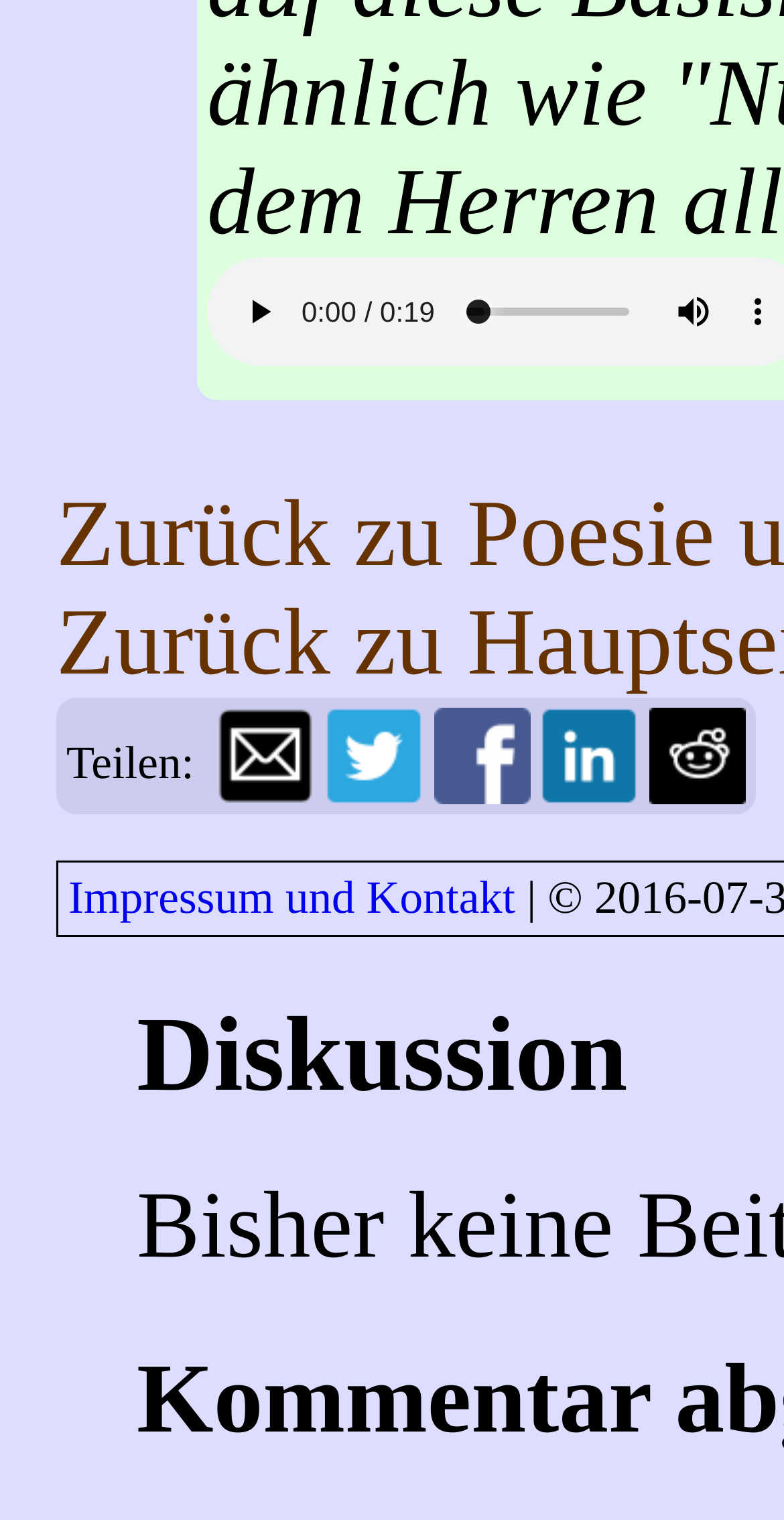Please provide a comprehensive answer to the question based on the screenshot: How many social media sharing options are available?

There are five social media sharing options available, which are E-Mail, Twitter, Facebook, LinkedIn, and Reddit. These options are represented by links and their corresponding images.